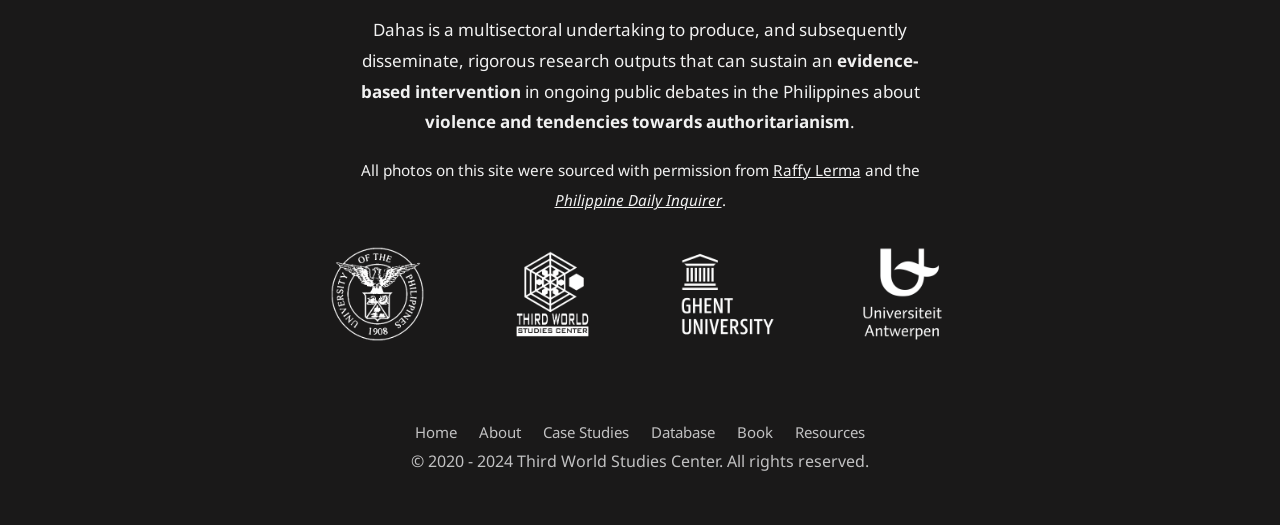Determine the bounding box coordinates for the area you should click to complete the following instruction: "click the University of the Philippines Diliman link".

[0.254, 0.627, 0.335, 0.669]